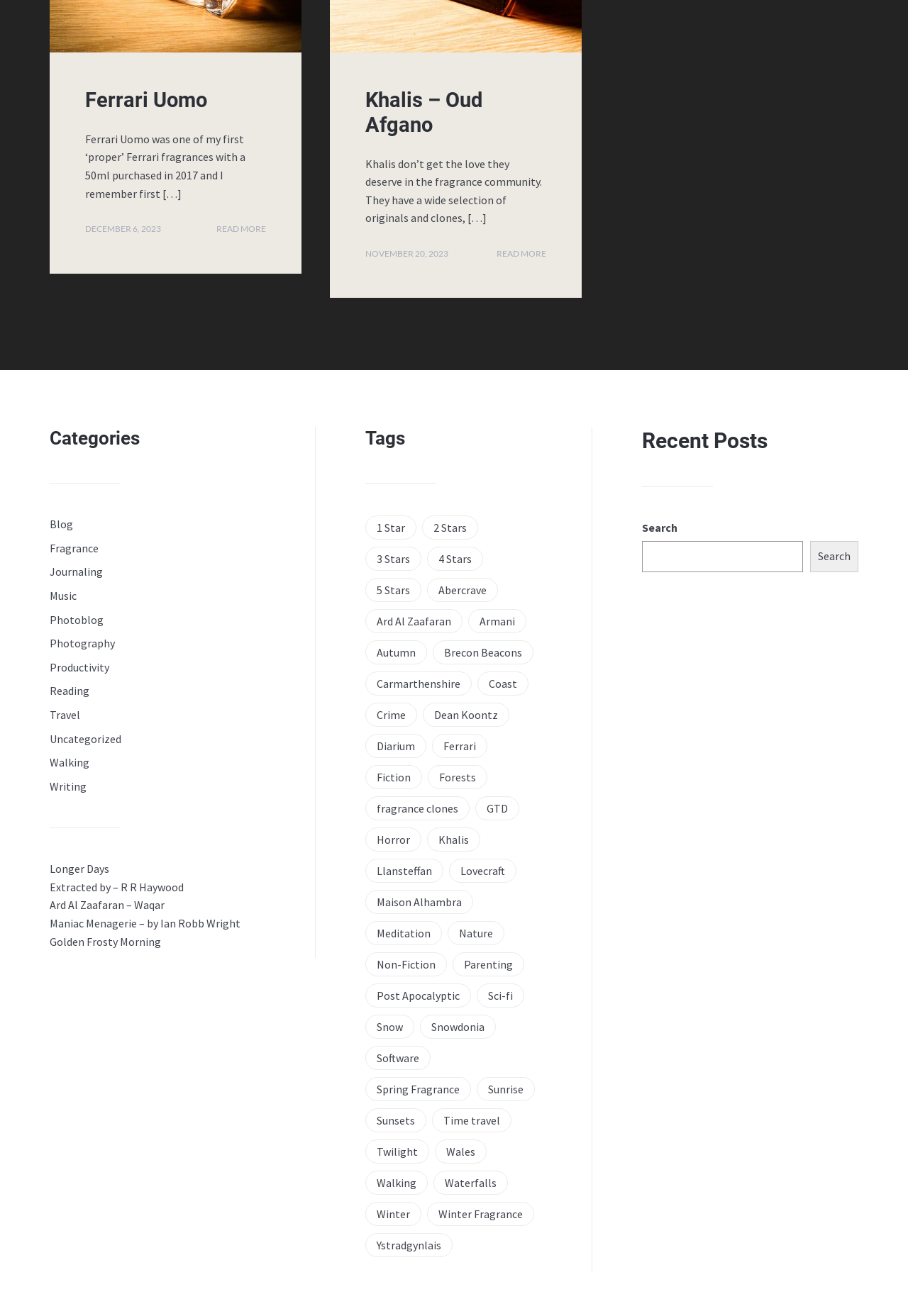Could you highlight the region that needs to be clicked to execute the instruction: "Click on the 'Fragrance' link"?

[0.055, 0.411, 0.109, 0.422]